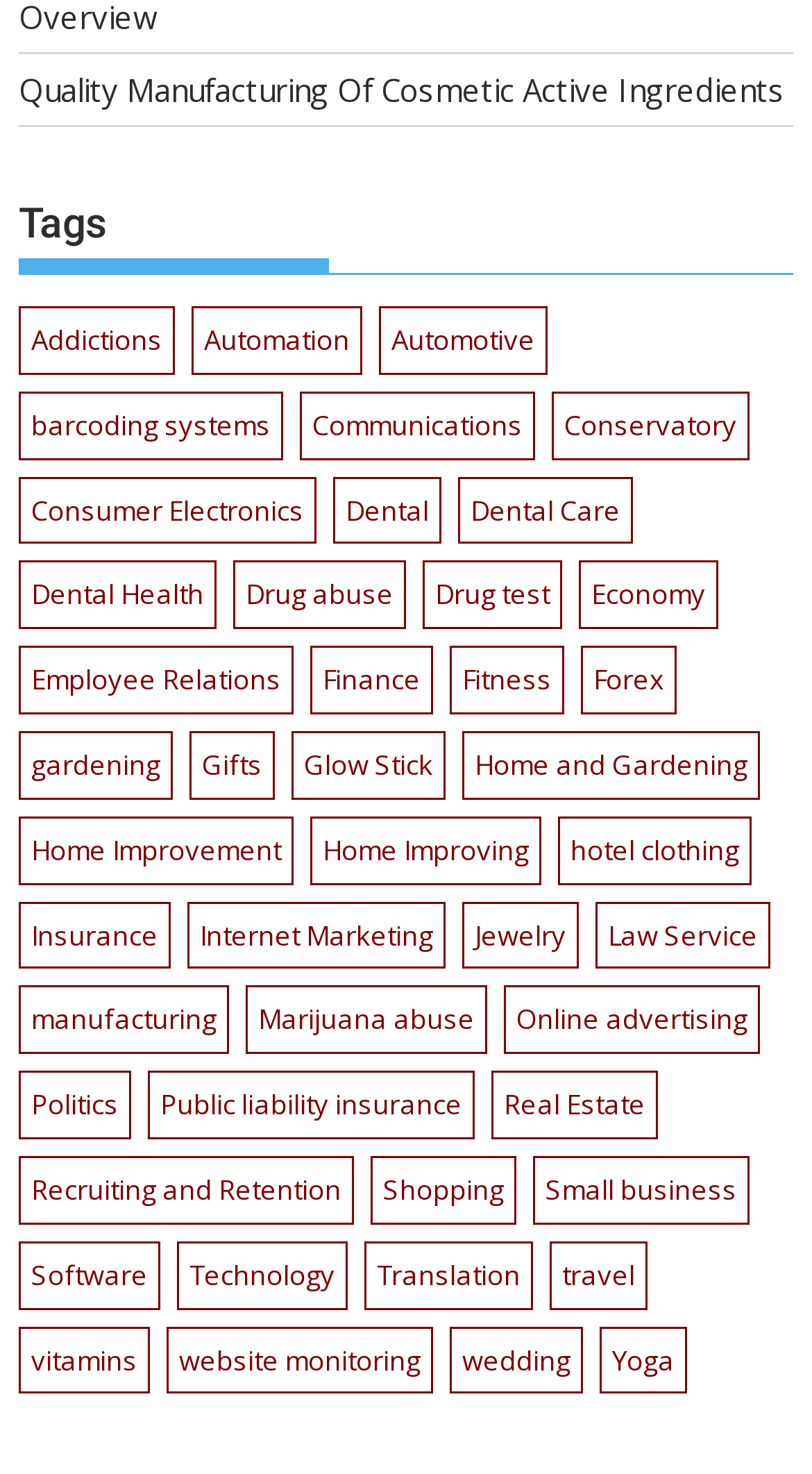Determine the bounding box coordinates of the region that needs to be clicked to achieve the task: "Click on 'Addictions' tag".

[0.023, 0.208, 0.215, 0.254]